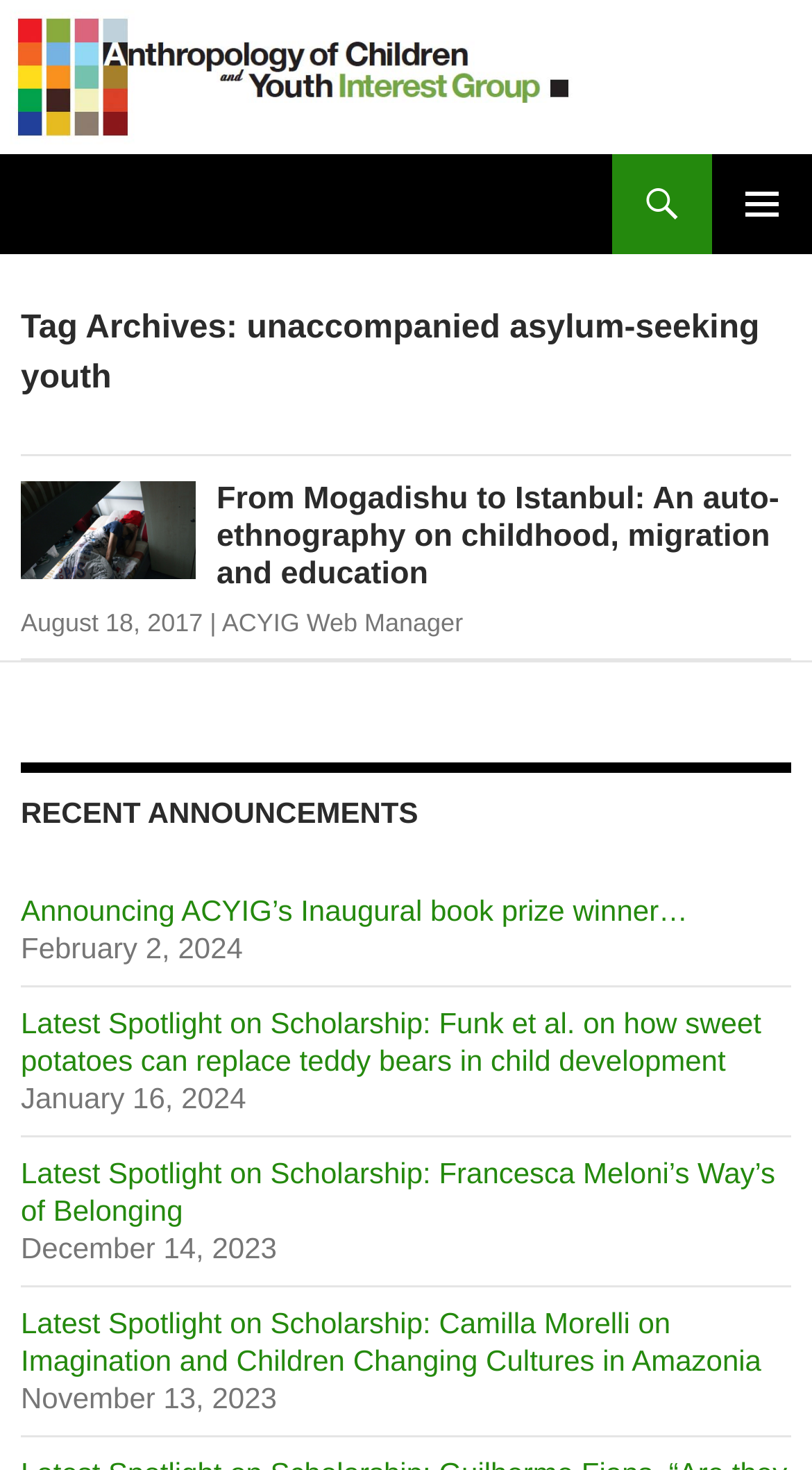What is the date of the second recent announcement?
Using the information from the image, give a concise answer in one word or a short phrase.

January 16, 2024